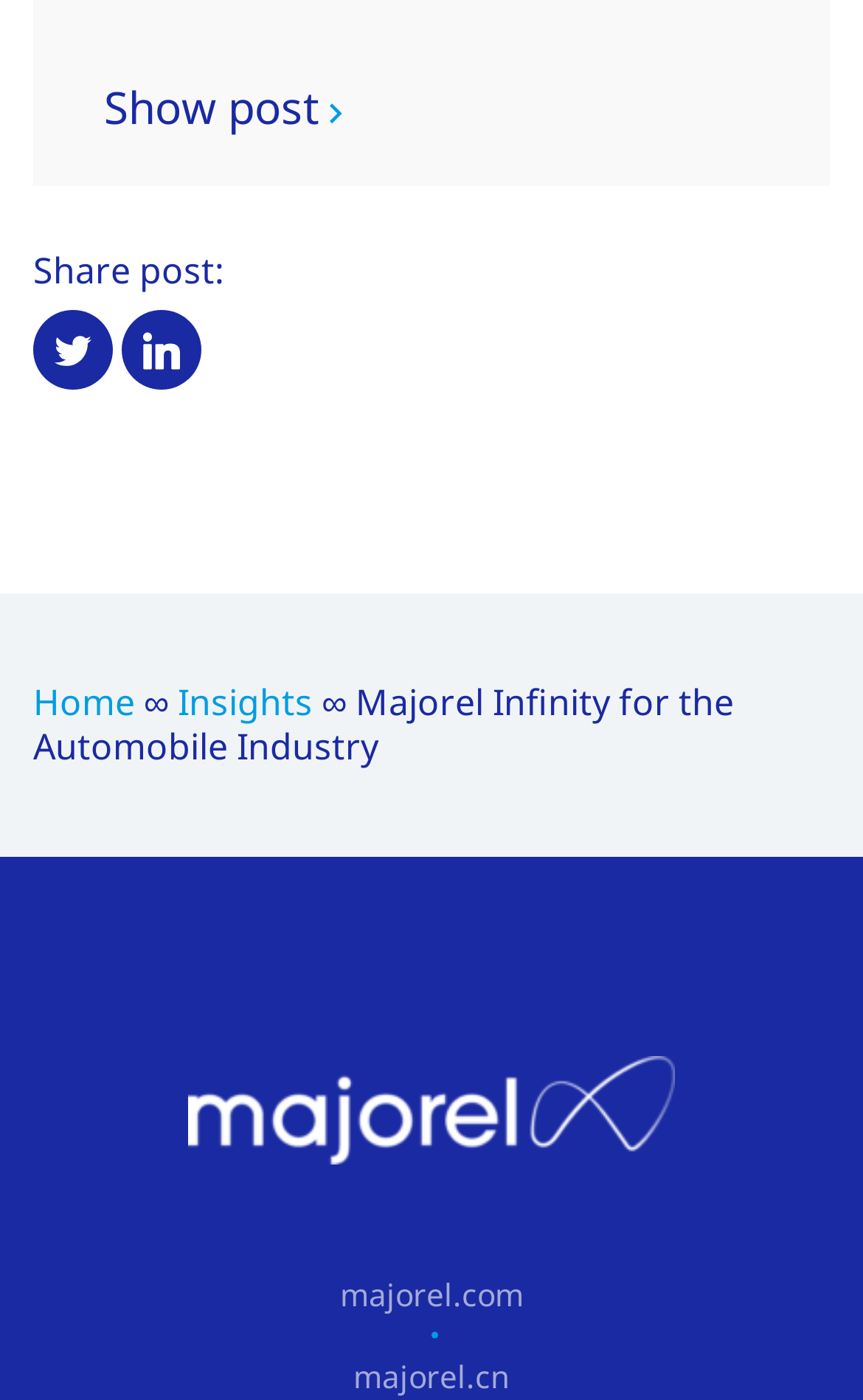Provide the bounding box coordinates for the UI element that is described by this text: "Show post". The coordinates should be in the form of four float numbers between 0 and 1: [left, top, right, bottom].

[0.115, 0.056, 0.462, 0.102]